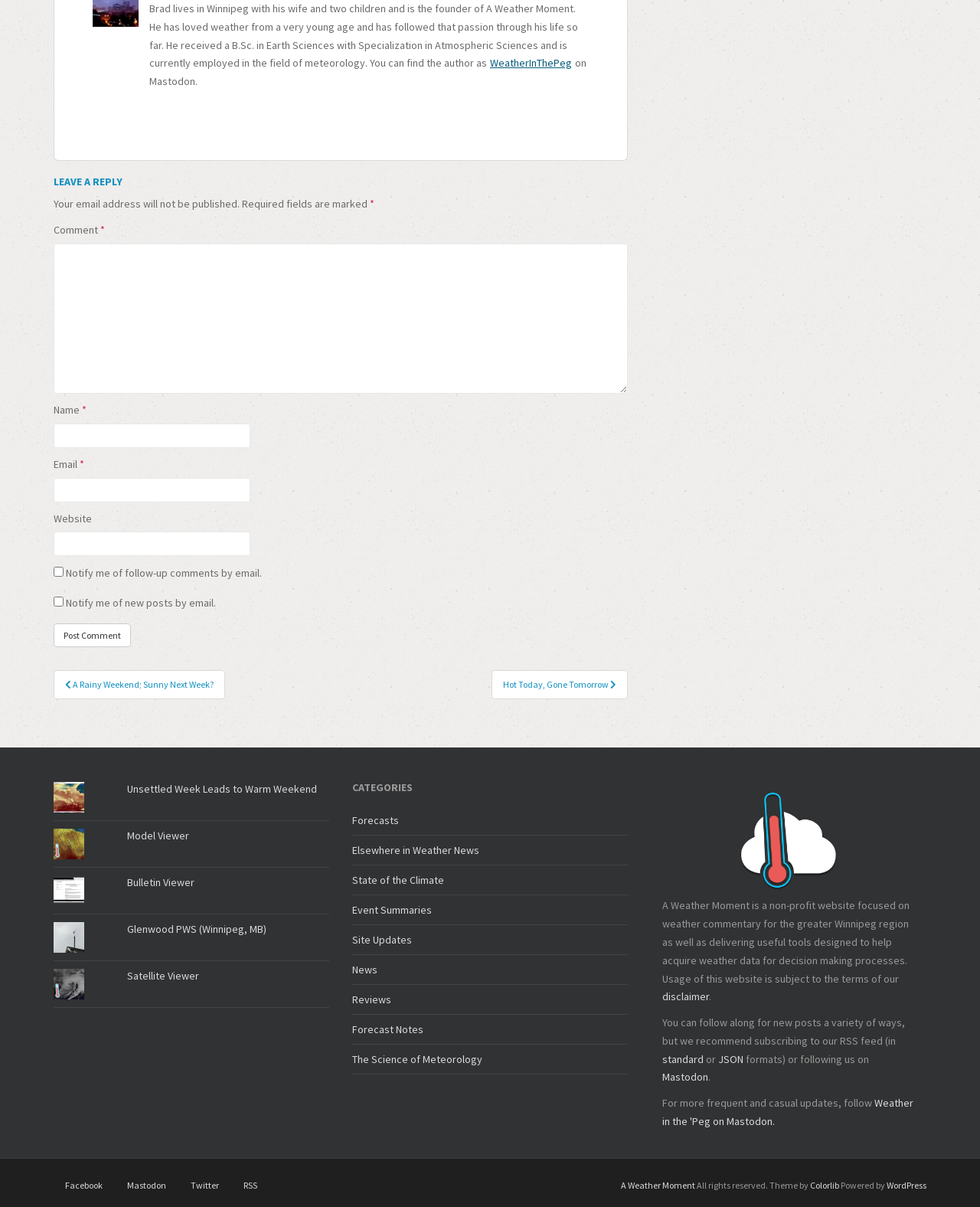What is the topic of the post navigation section?
Answer the question with a detailed and thorough explanation.

The post navigation section contains links to weather-related posts, such as 'A Rainy Weekend; Sunny Next Week?' and 'Hot Today, Gone Tomorrow', indicating that the topic of this section is weather.